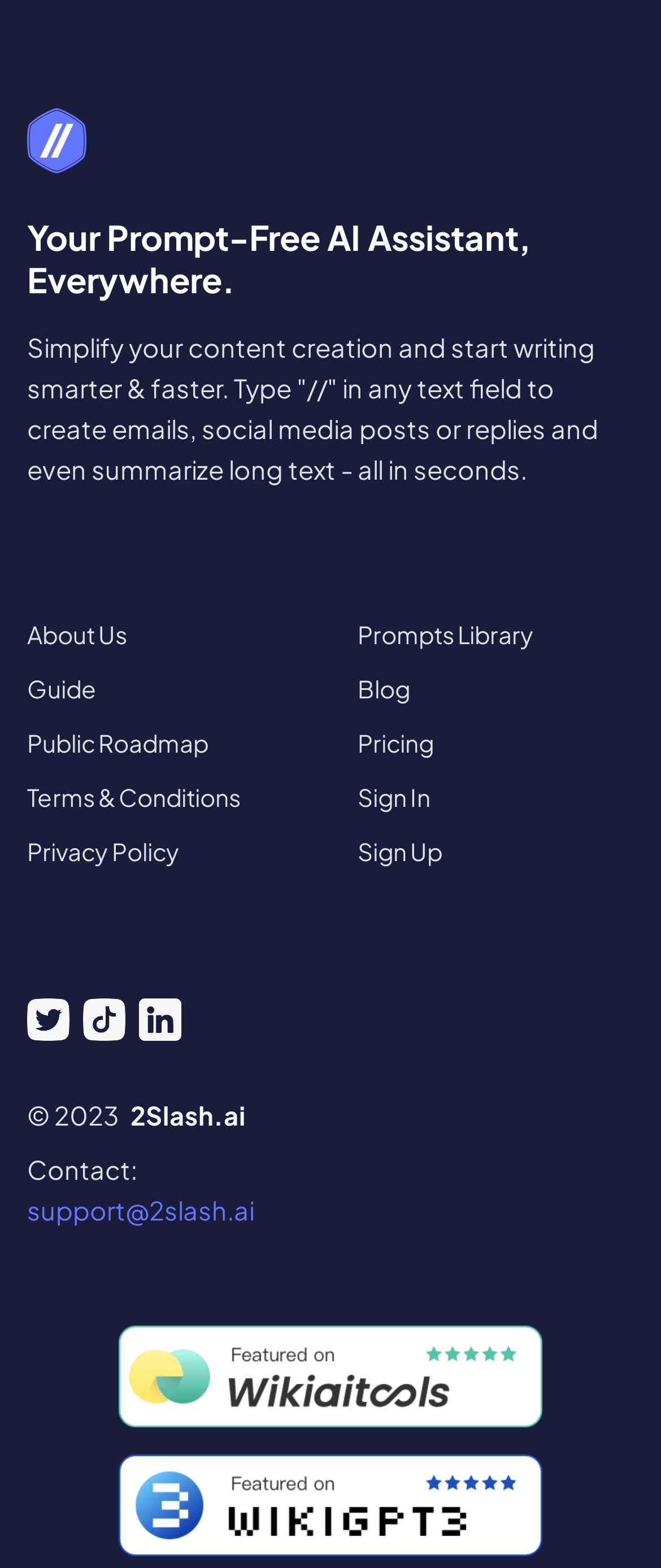Please find the bounding box coordinates of the element that must be clicked to perform the given instruction: "click on let us know". The coordinates should be four float numbers from 0 to 1, i.e., [left, top, right, bottom].

None